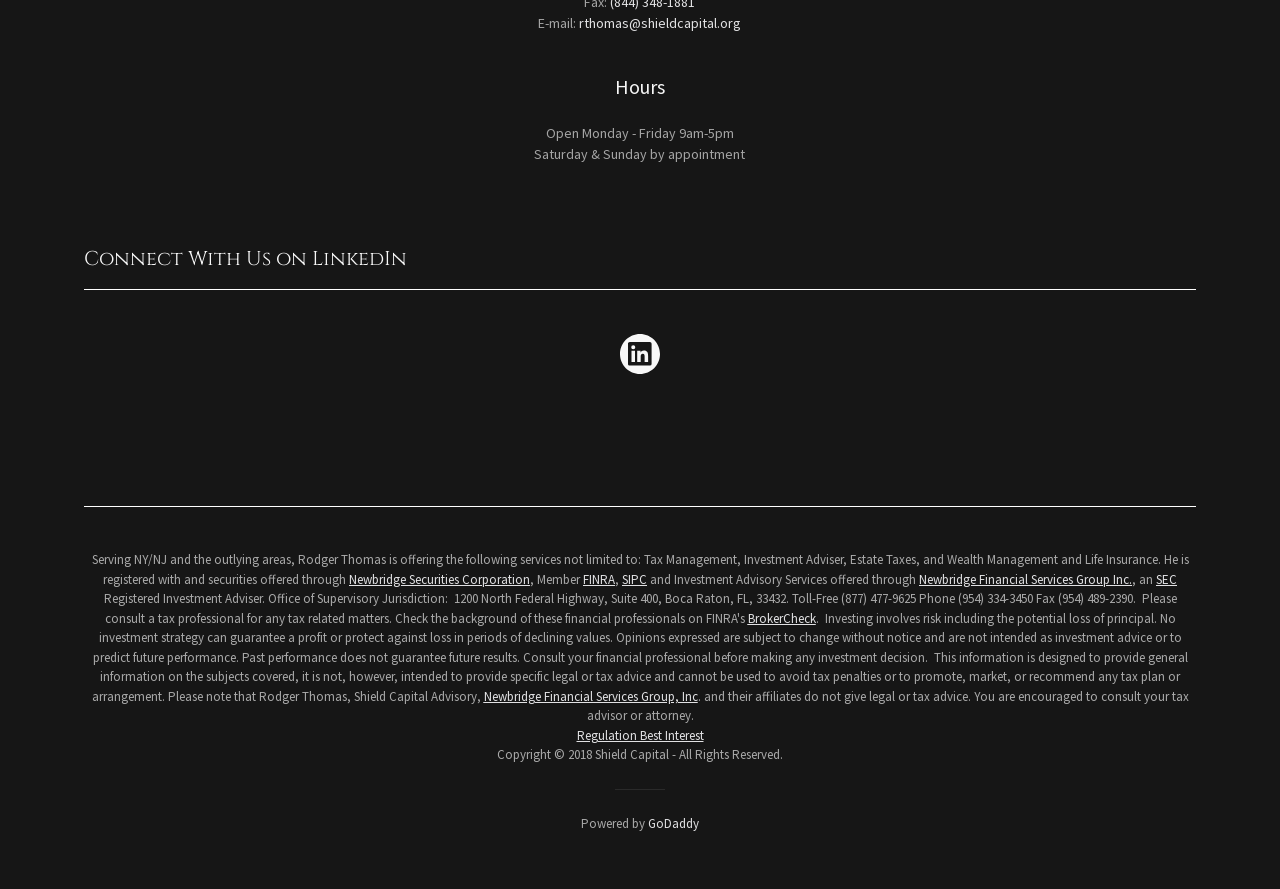Locate the coordinates of the bounding box for the clickable region that fulfills this instruction: "Connect with Rodger Thomas on LinkedIn".

[0.462, 0.371, 0.538, 0.434]